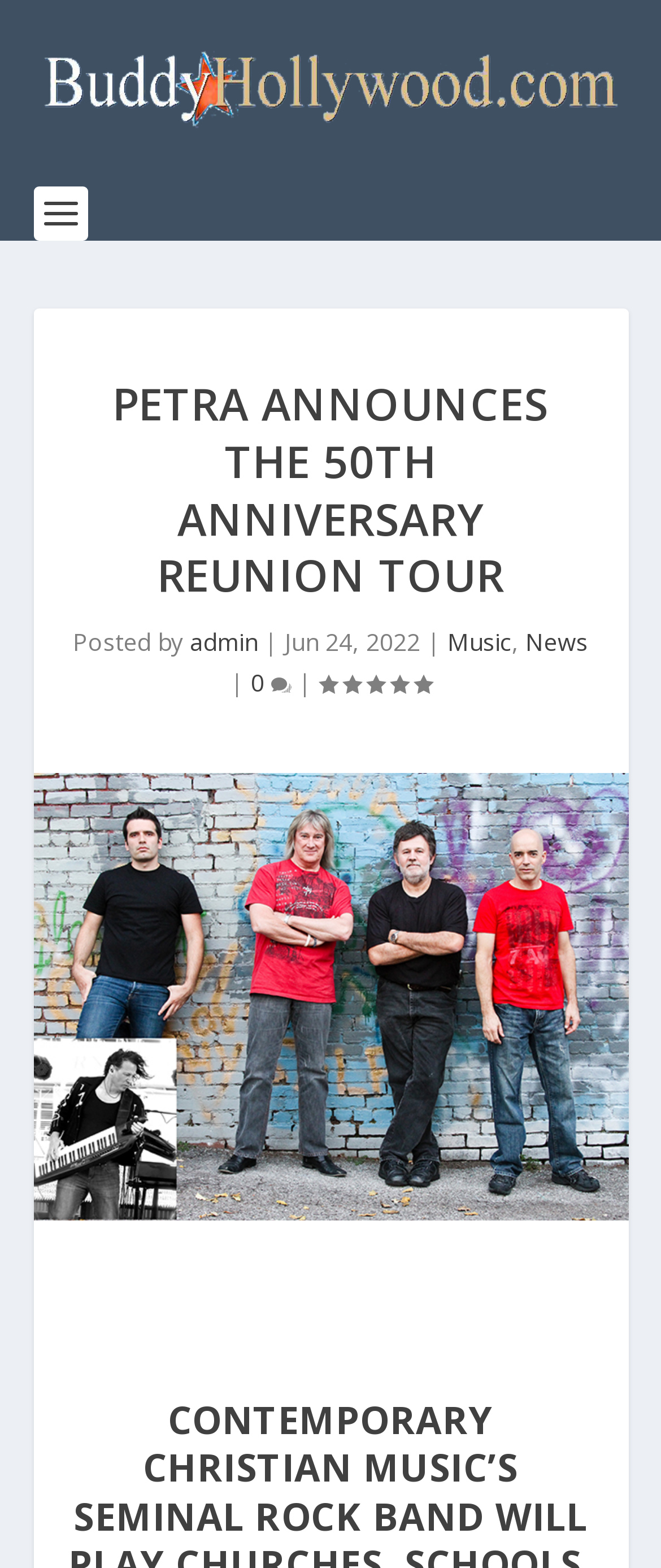Identify the main heading from the webpage and provide its text content.

PETRA ANNOUNCES THE 50TH ANNIVERSARY REUNION TOUR